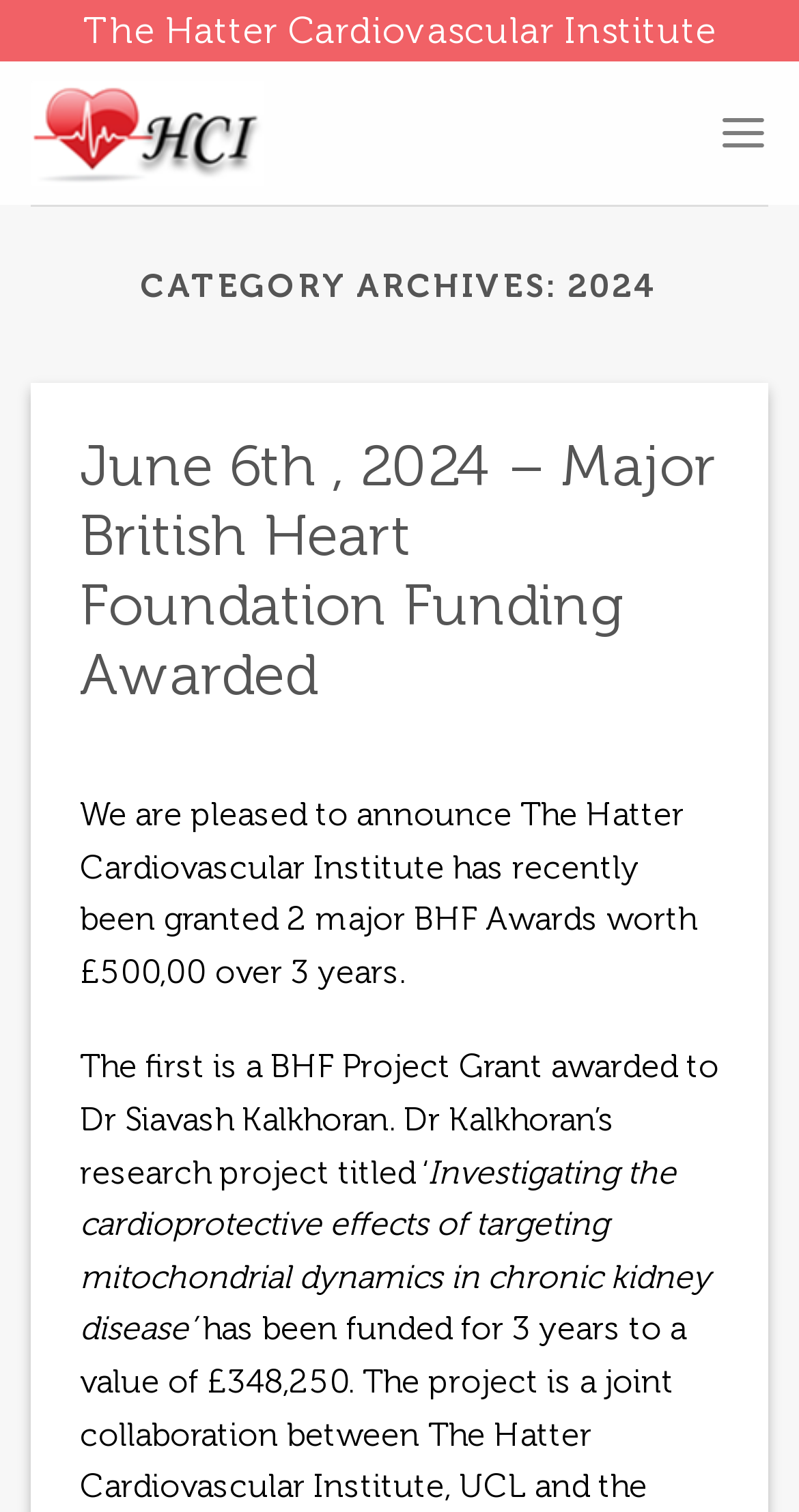Who is the researcher awarded a BHF Project Grant?
Please ensure your answer to the question is detailed and covers all necessary aspects.

The researcher's name can be found in the static text element 'Dr Siavash Kalkhoran' which is located below the text describing the BHF Project Grant. This text element is a sub-element of the header element.